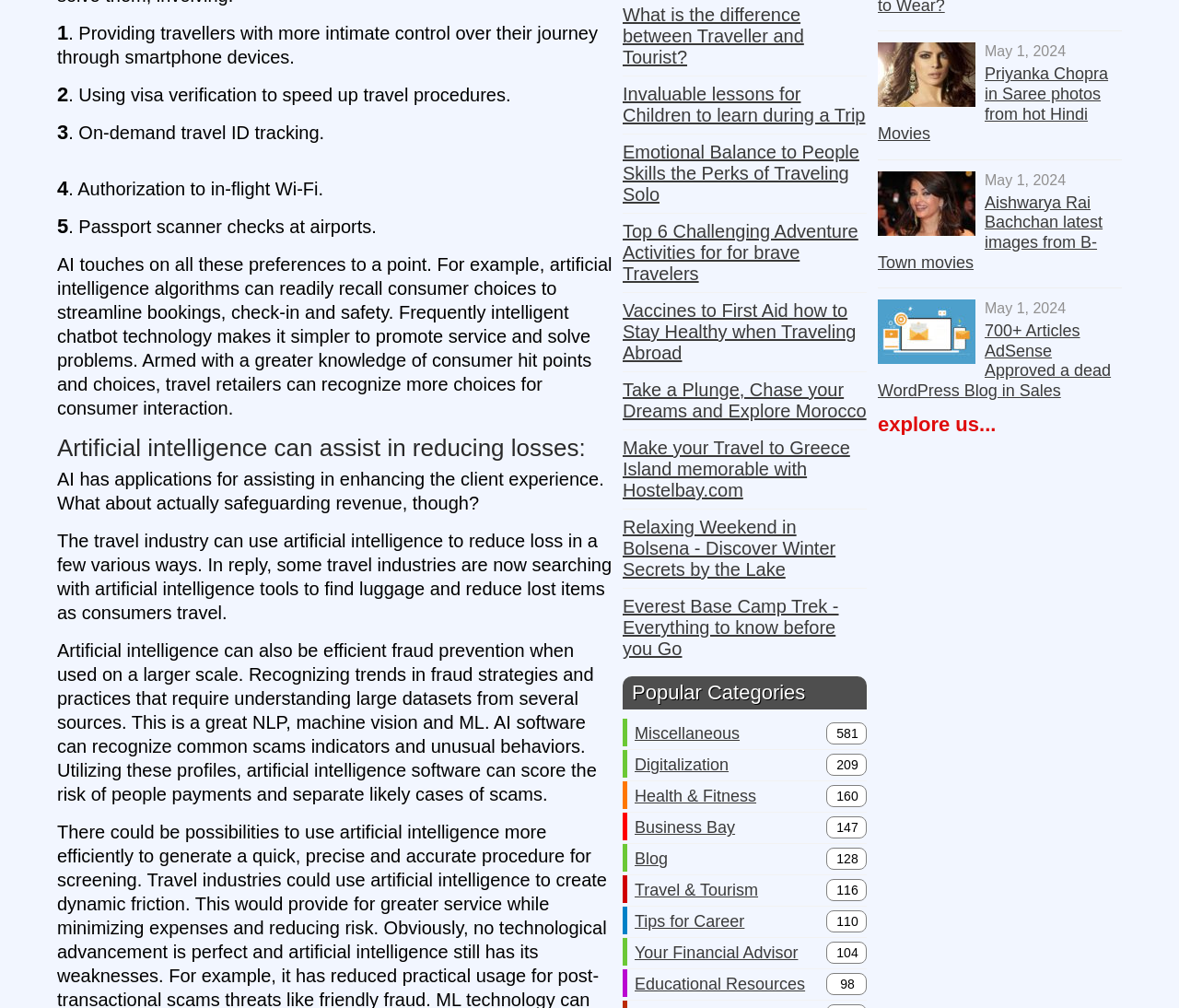How can AI reduce losses in travel industry?
Using the image, respond with a single word or phrase.

By finding luggage and preventing fraud